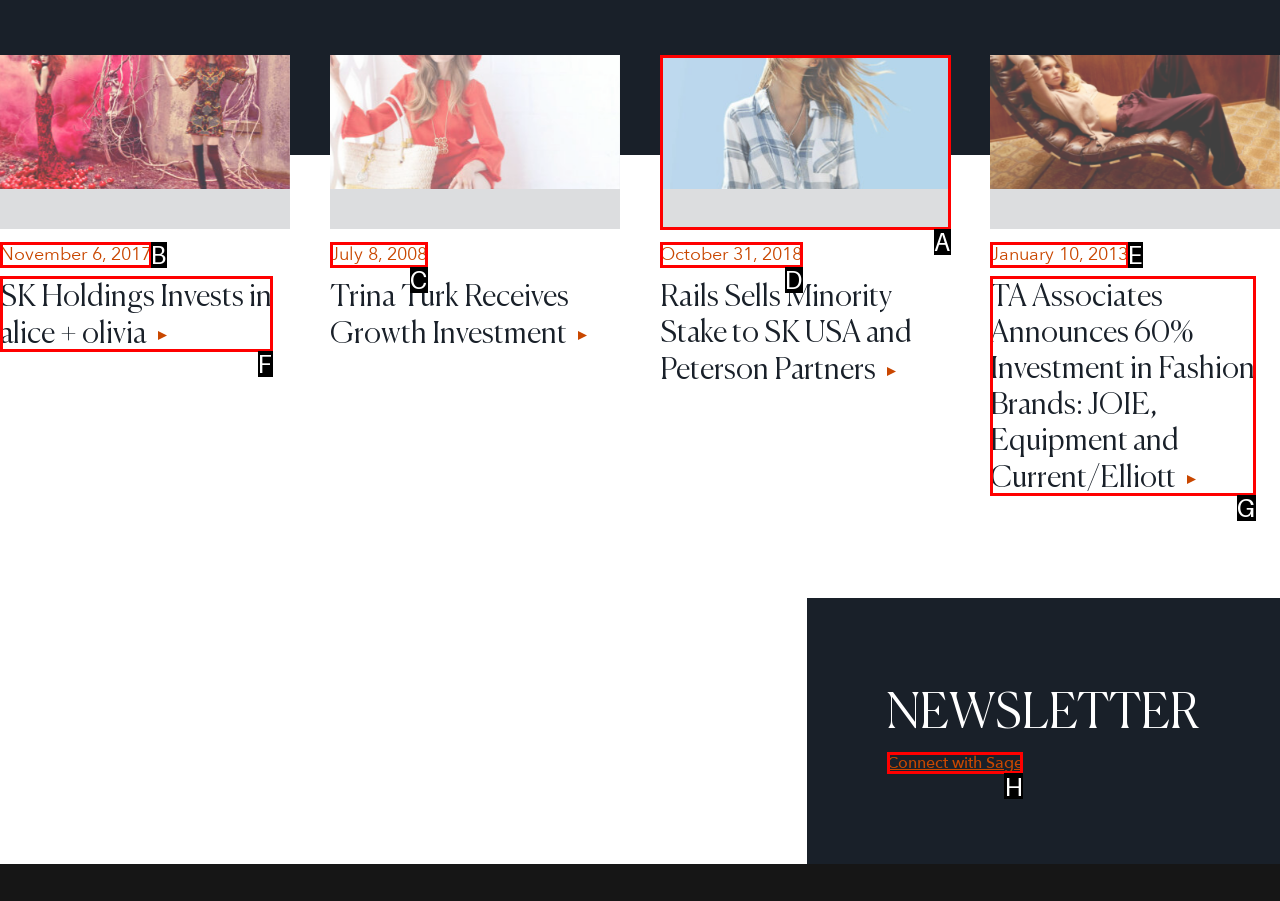Which option should I select to accomplish the task: Connect with Sage? Respond with the corresponding letter from the given choices.

H